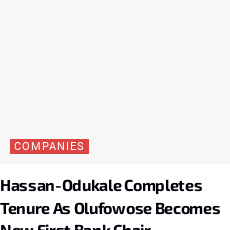What is the tone of the article's layout?
From the details in the image, provide a complete and detailed answer to the question.

The tone of the article's layout can be described as clean and contemporary, which enhances readability and engagement with the content, suggesting a modern and professional approach to presenting the information.